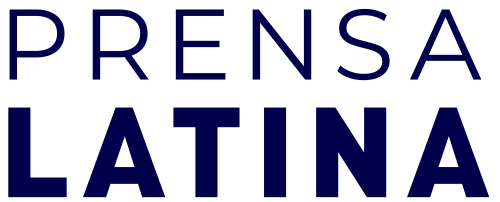Give an elaborate caption for the image.

The image showcases the logo of "Prensa Latina," a prominent news agency. The logo features the name prominently displayed in bold, uppercase letters, using a distinct font that conveys a sense of authority and professionalism. The design incorporates a sleek layout with the word "PRENSA" positioned above "LATINA," emphasizing the agency's focus on journalism in Latin America. The sharp, dark color of the text stands out against a clean background, making the logo easily recognizable and memorable. This branding reflects the agency's commitment to delivering reliable news and information.